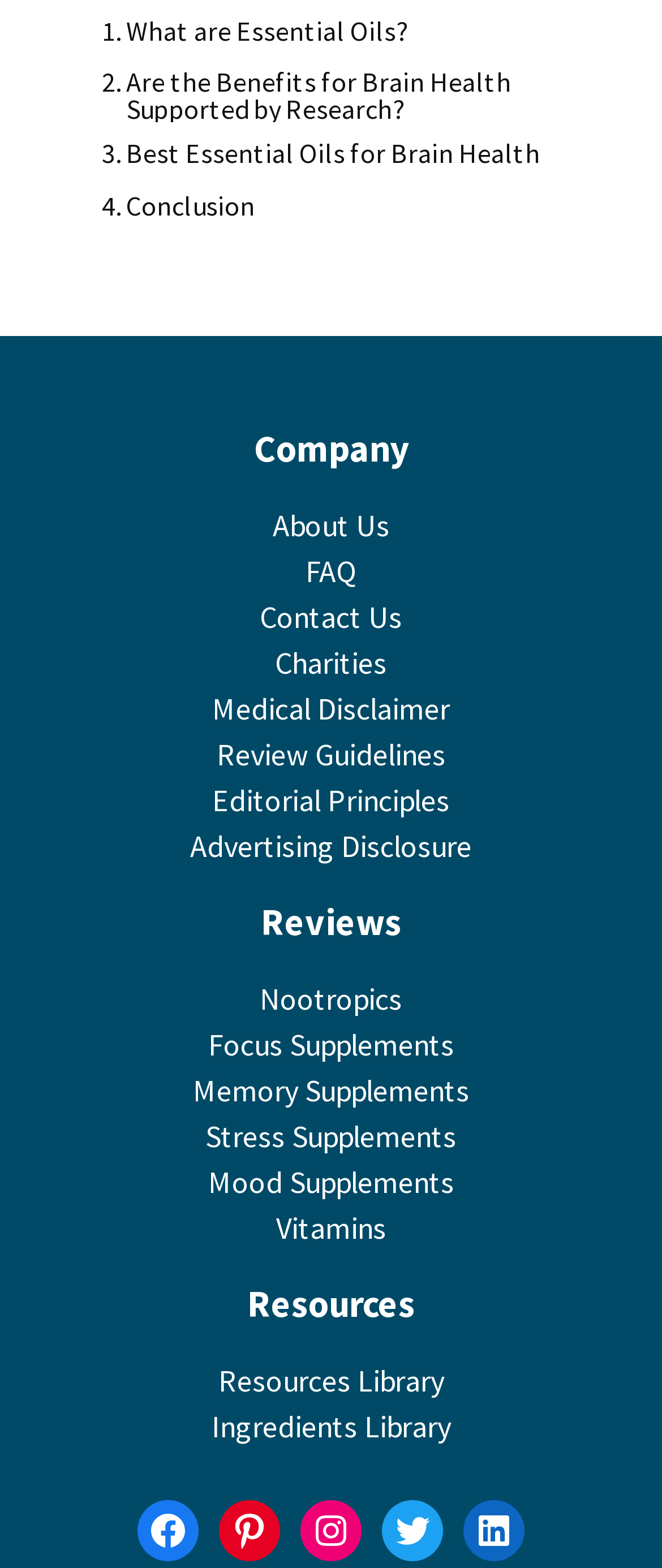Locate the bounding box of the UI element based on this description: "What are Essential Oils?". Provide four float numbers between 0 and 1 as [left, top, right, bottom].

[0.154, 0.011, 0.616, 0.028]